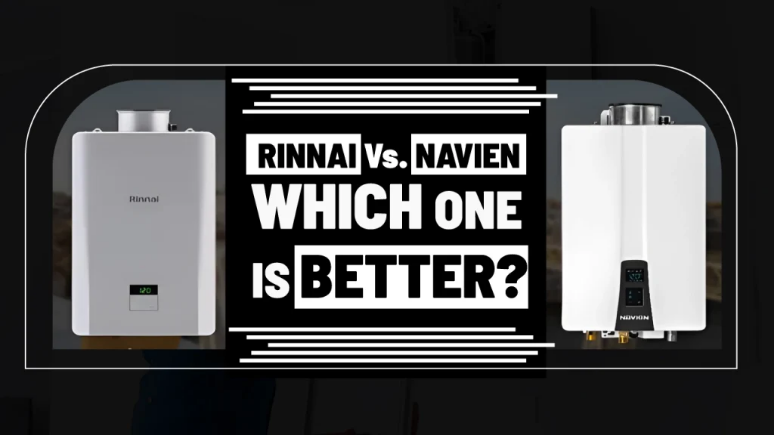Provide a short answer using a single word or phrase for the following question: 
How many water heaters are shown in the image?

Two